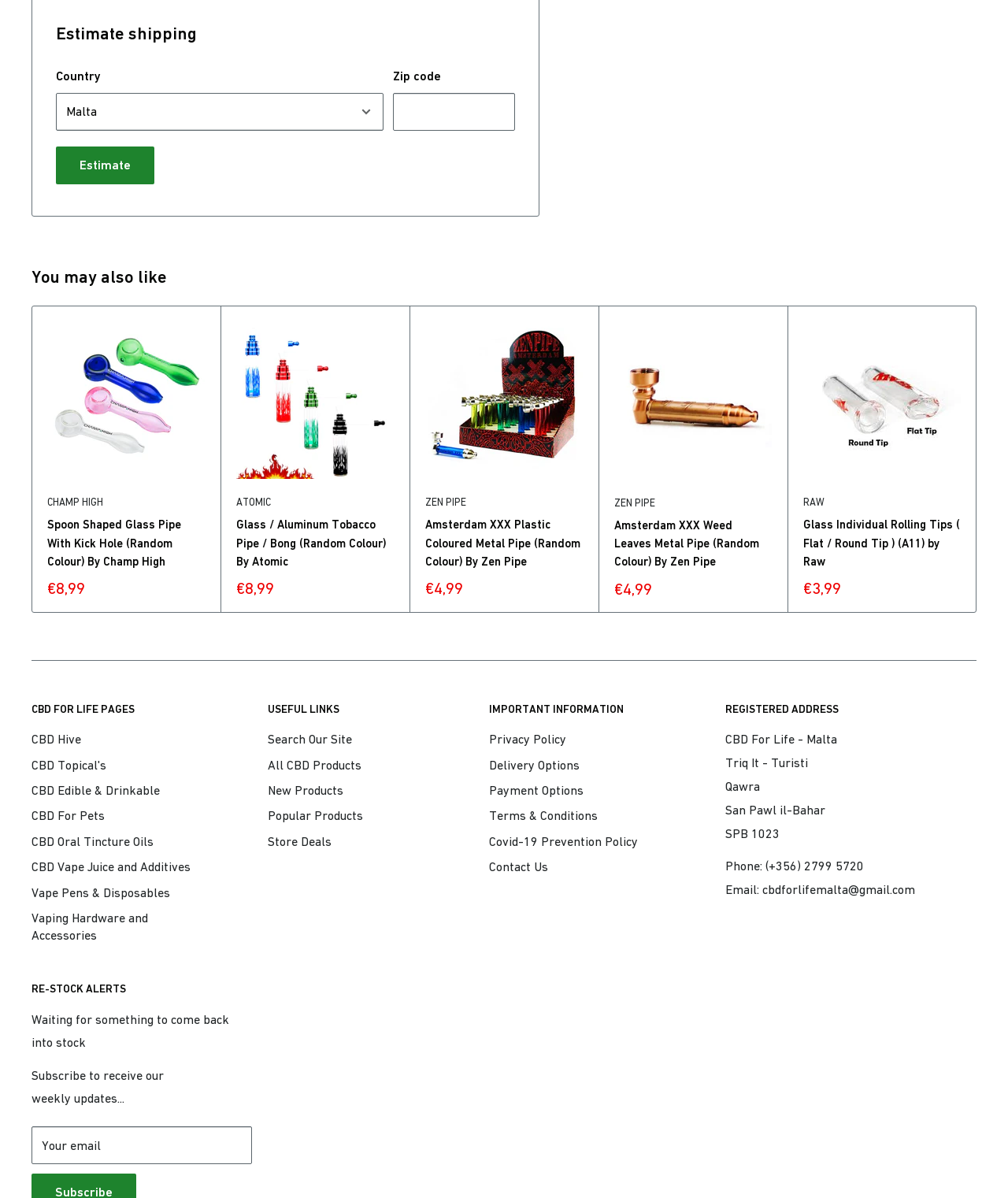For the element described, predict the bounding box coordinates as (top-left x, top-left y, bottom-right x, bottom-right y). All values should be between 0 and 1. Element description: CBD Vape Juice and Additives

[0.031, 0.713, 0.211, 0.734]